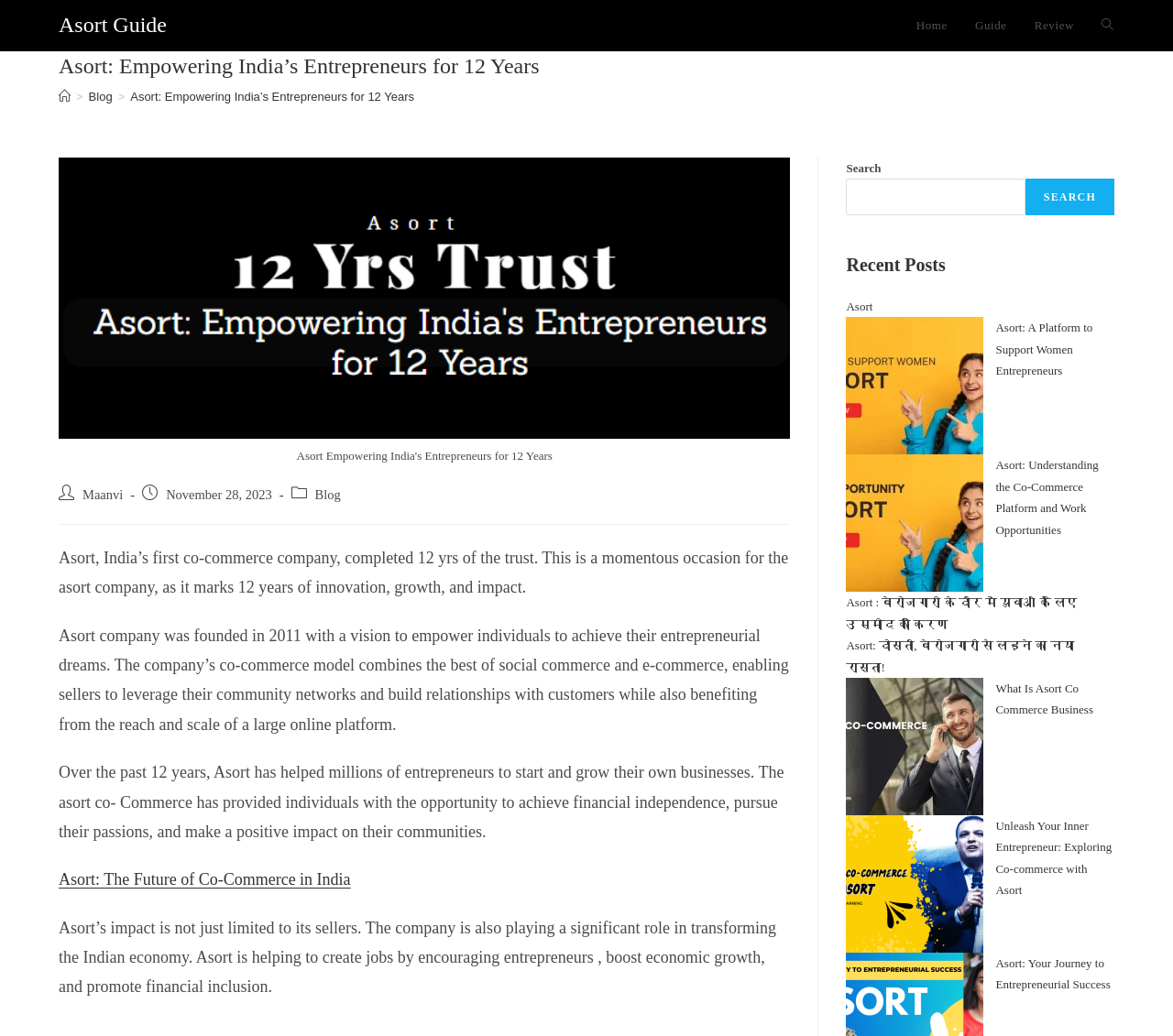Please provide the bounding box coordinates for the UI element as described: "Asort Guide". The coordinates must be four floats between 0 and 1, represented as [left, top, right, bottom].

[0.006, 0.0, 0.075, 0.018]